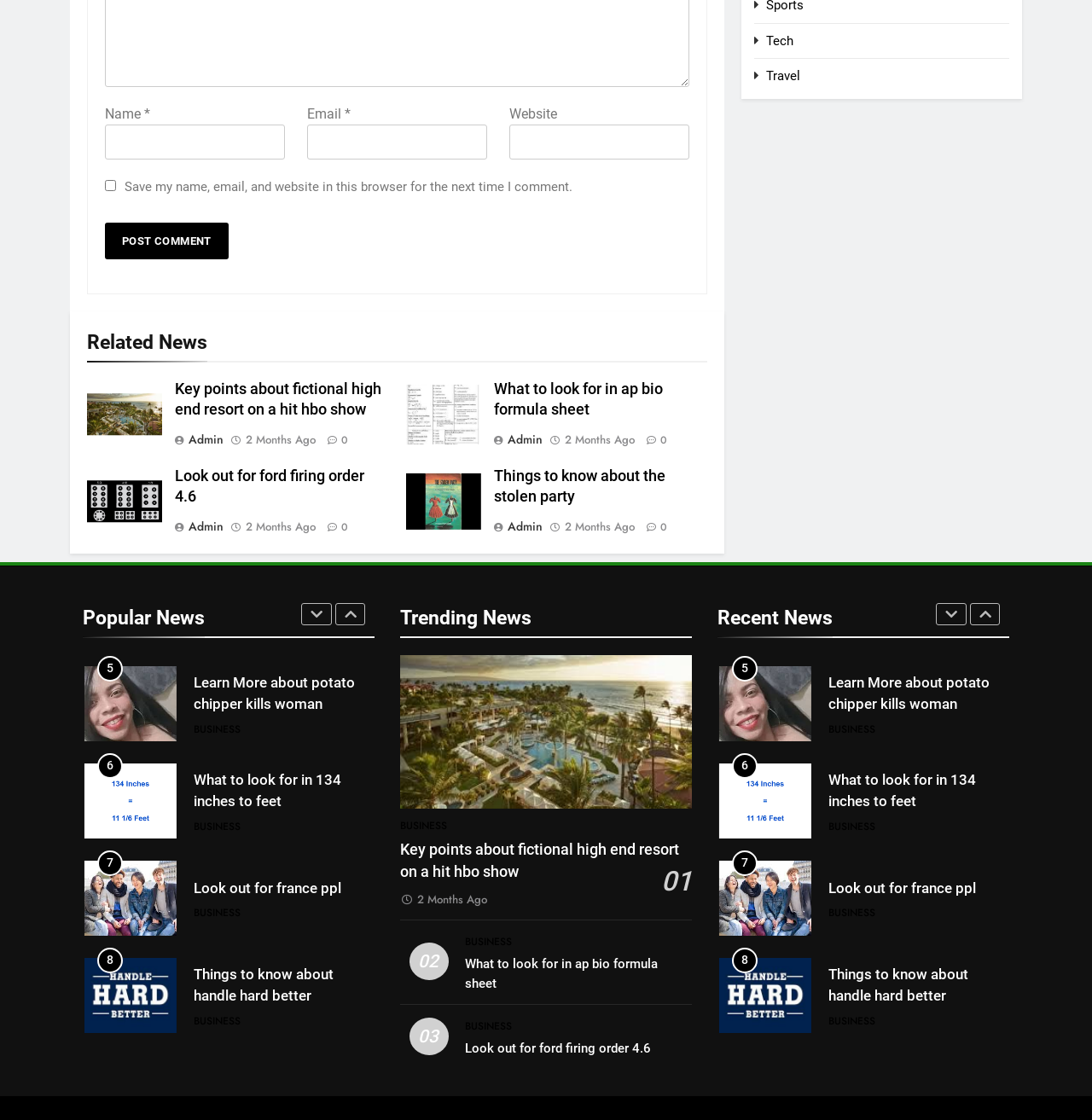Using the description "name="submit" value="Post Comment"", locate and provide the bounding box of the UI element.

[0.096, 0.199, 0.209, 0.232]